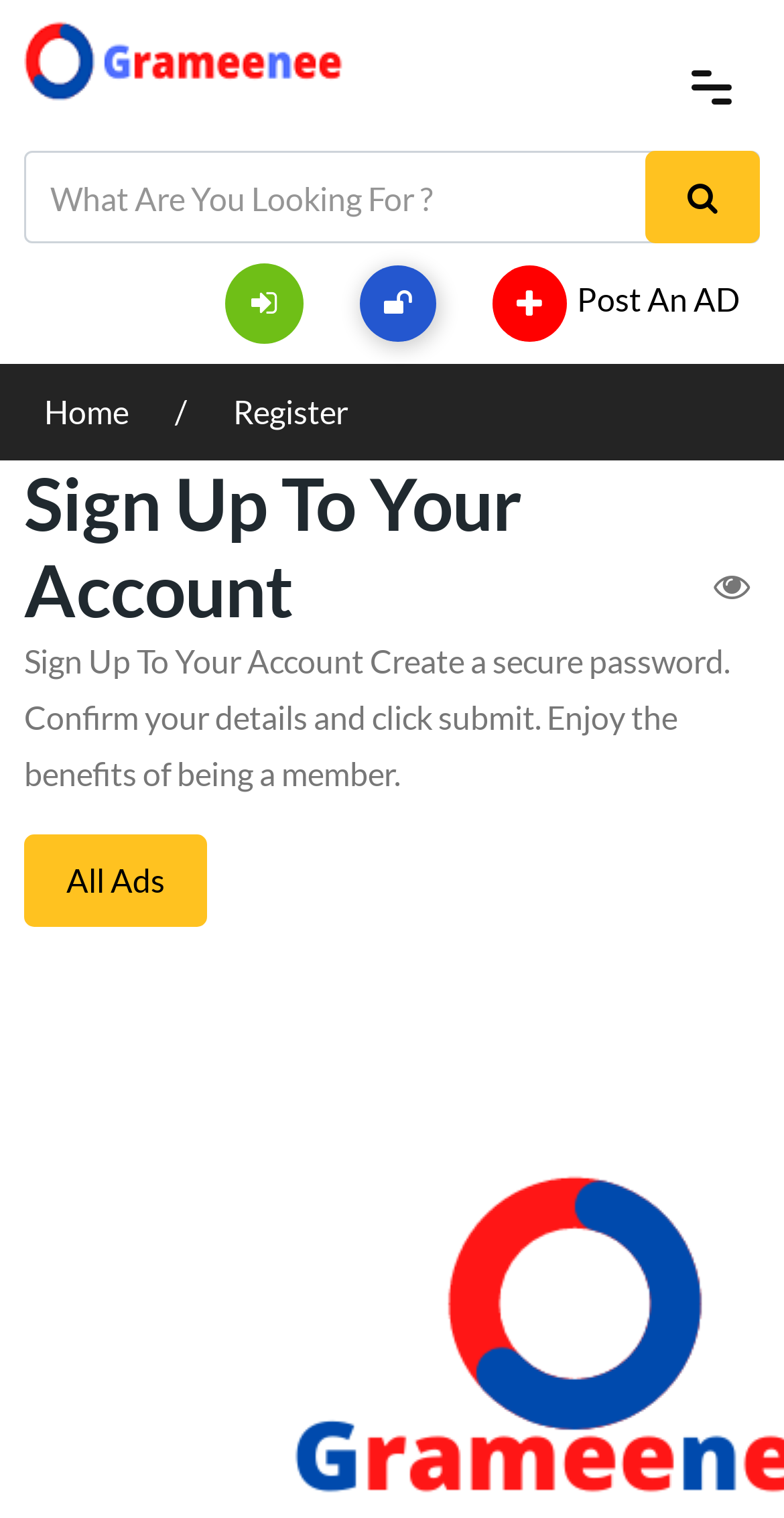Respond to the question below with a single word or phrase: What is the main action that can be performed on this webpage?

Sign Up